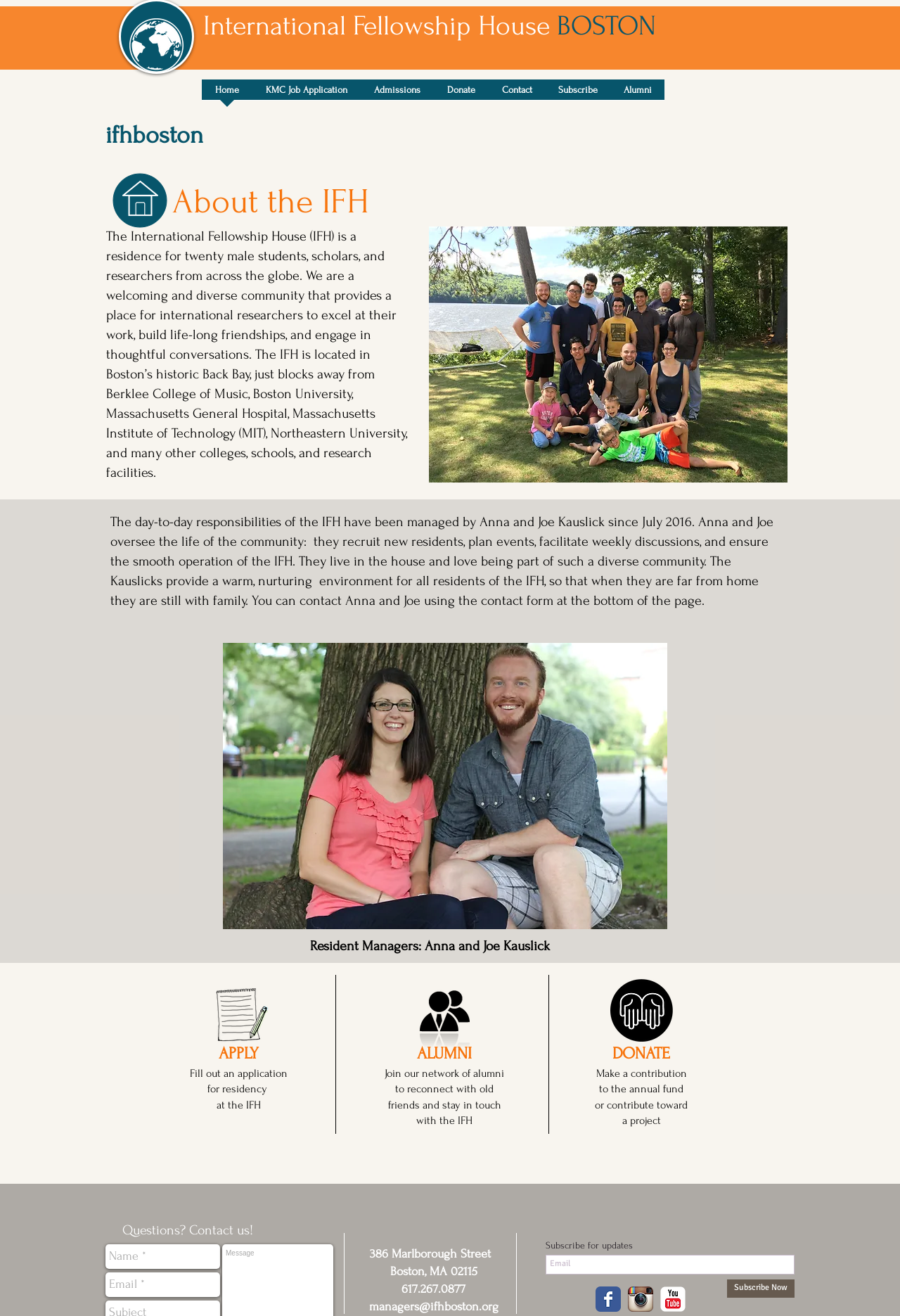What is the address of the IFH?
Based on the content of the image, thoroughly explain and answer the question.

The address of the IFH can be found in the heading elements at the bottom of the webpage, which provide the street address, city, state, and zip code of the IFH.